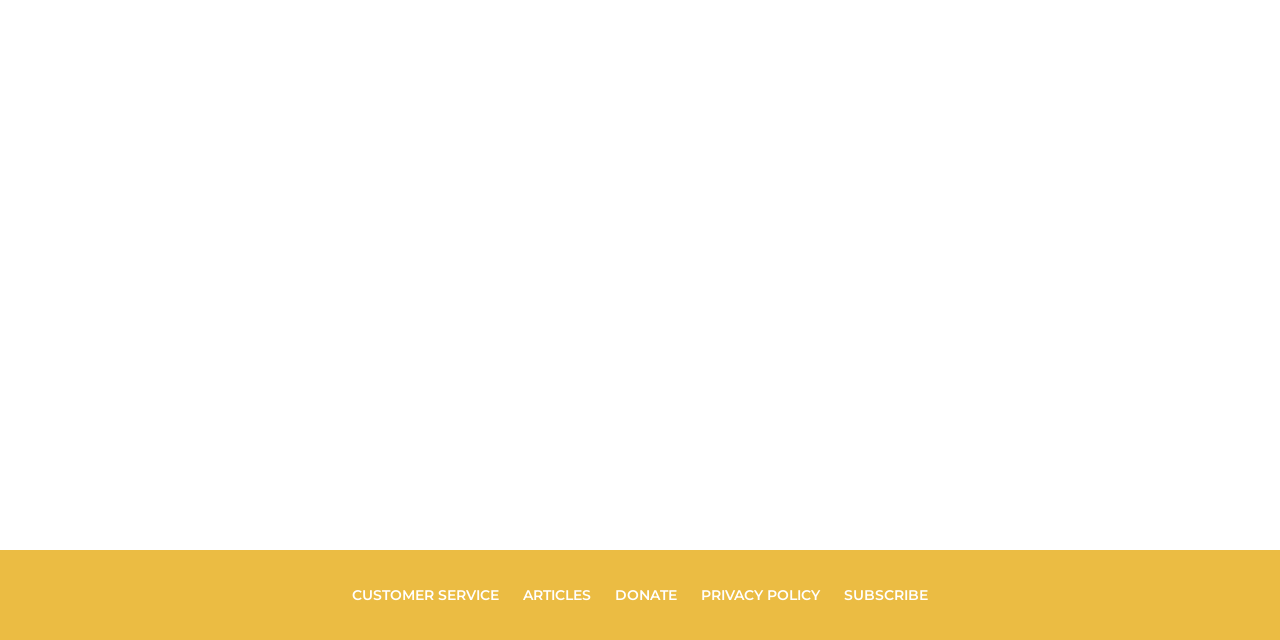Please find the bounding box for the UI element described by: "Donate".

[0.48, 0.916, 0.529, 0.944]